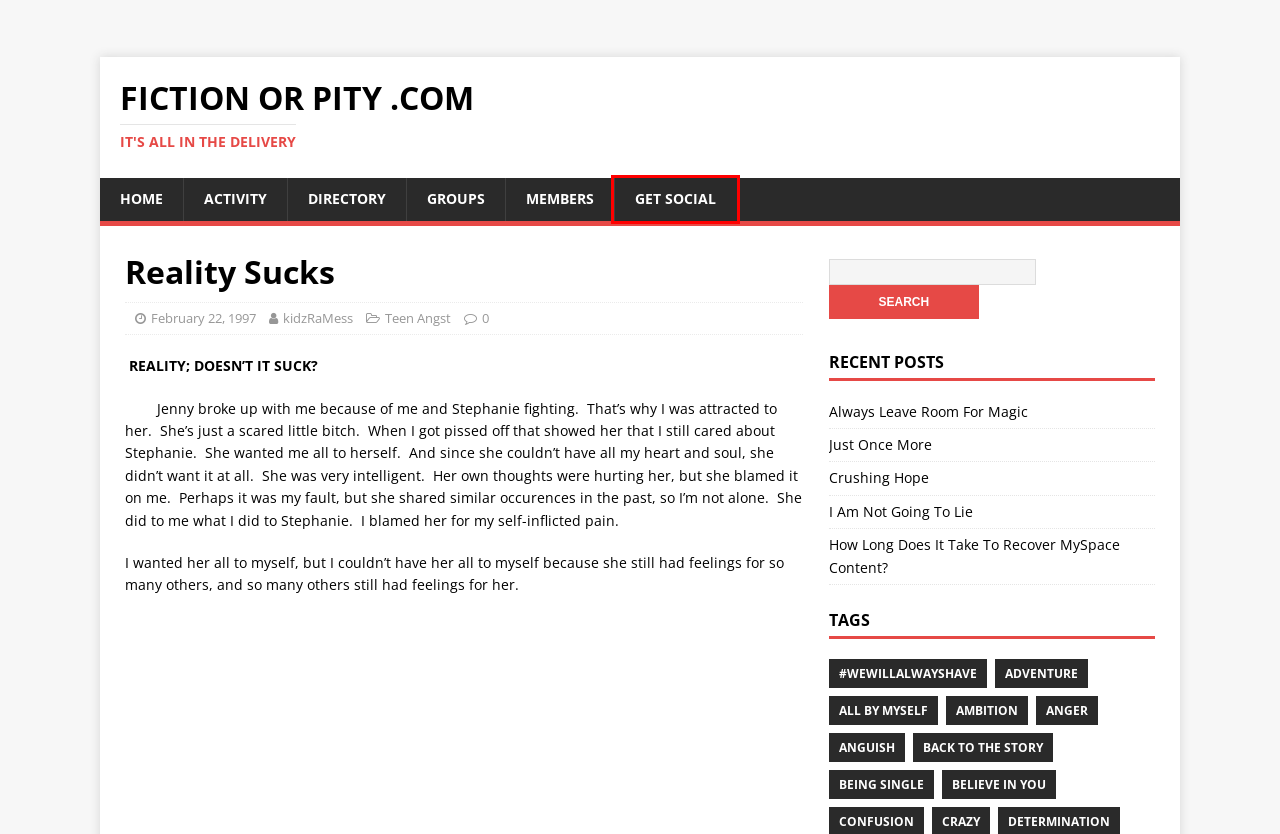Assess the screenshot of a webpage with a red bounding box and determine which webpage description most accurately matches the new page after clicking the element within the red box. Here are the options:
A. kidzRaMess, Author at Fiction Or Pity .com
B. Teen Angst Archives - Fiction Or Pity .com
C. How Long Does It Take To Recover MySpace Content?
D. February 1997 - Fiction Or Pity .com
E. Fiction Or Pity - Get Social - Fiction Or Pity .com
F. Directory - Fiction Or Pity .com
G. Anger Archives - Fiction Or Pity .com
H. All By Myself Archives - Fiction Or Pity .com

E